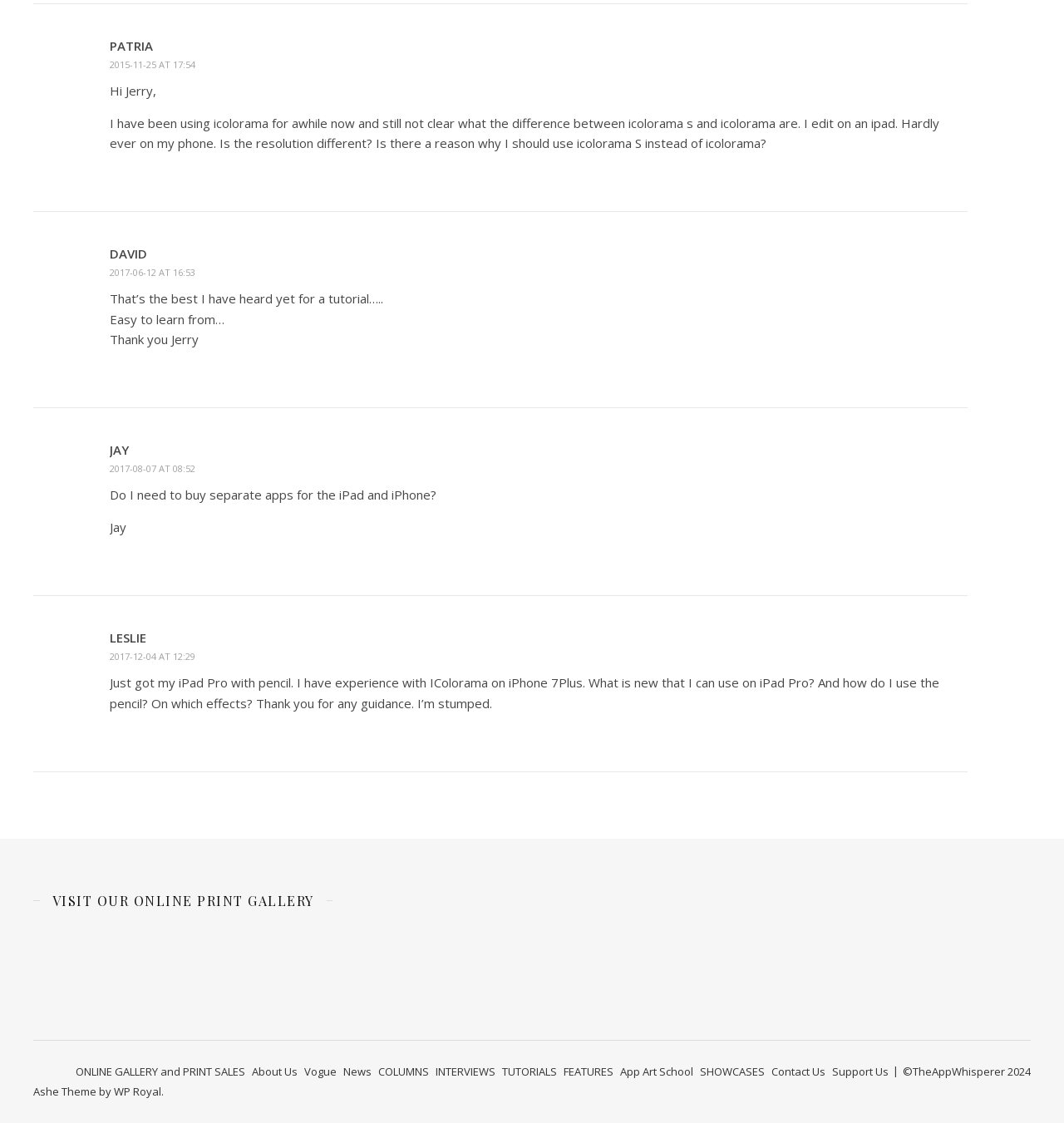How many articles are on this webpage?
Look at the image and respond with a one-word or short phrase answer.

4